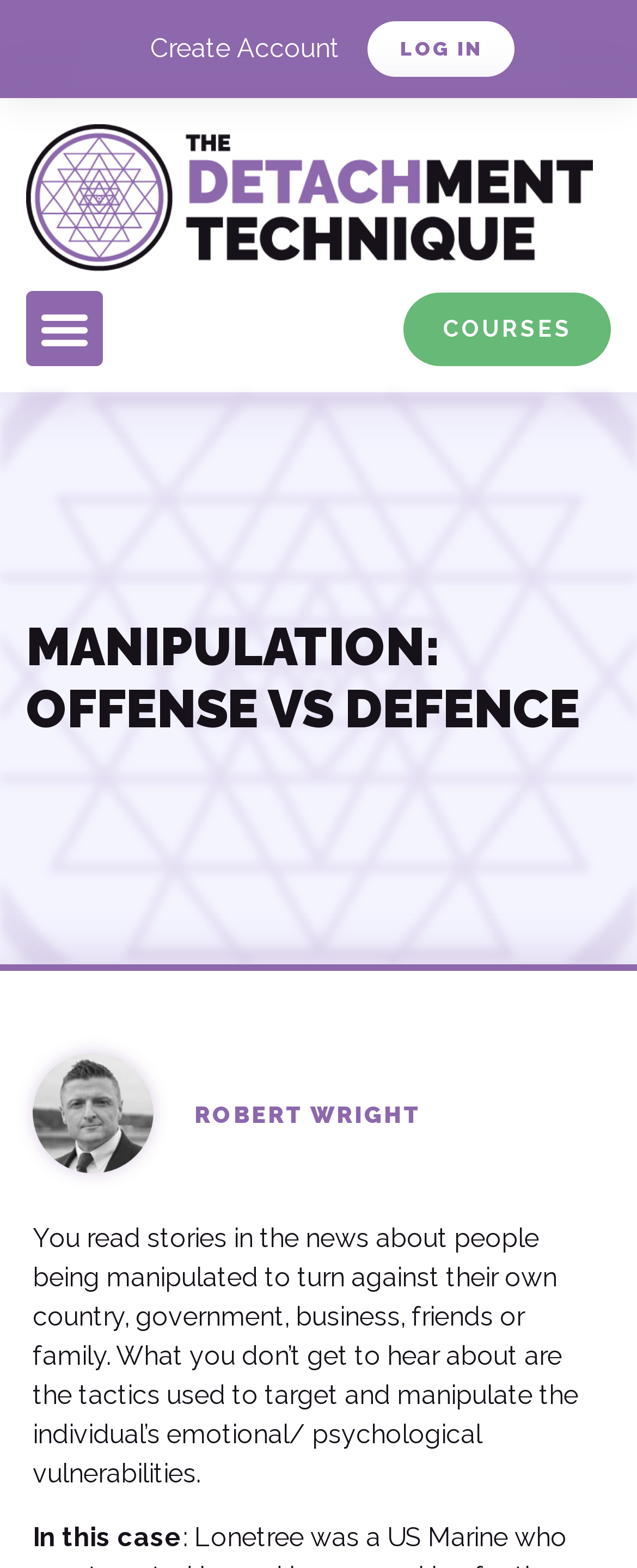Give a short answer to this question using one word or a phrase:
Where is the menu toggle button located?

Top left